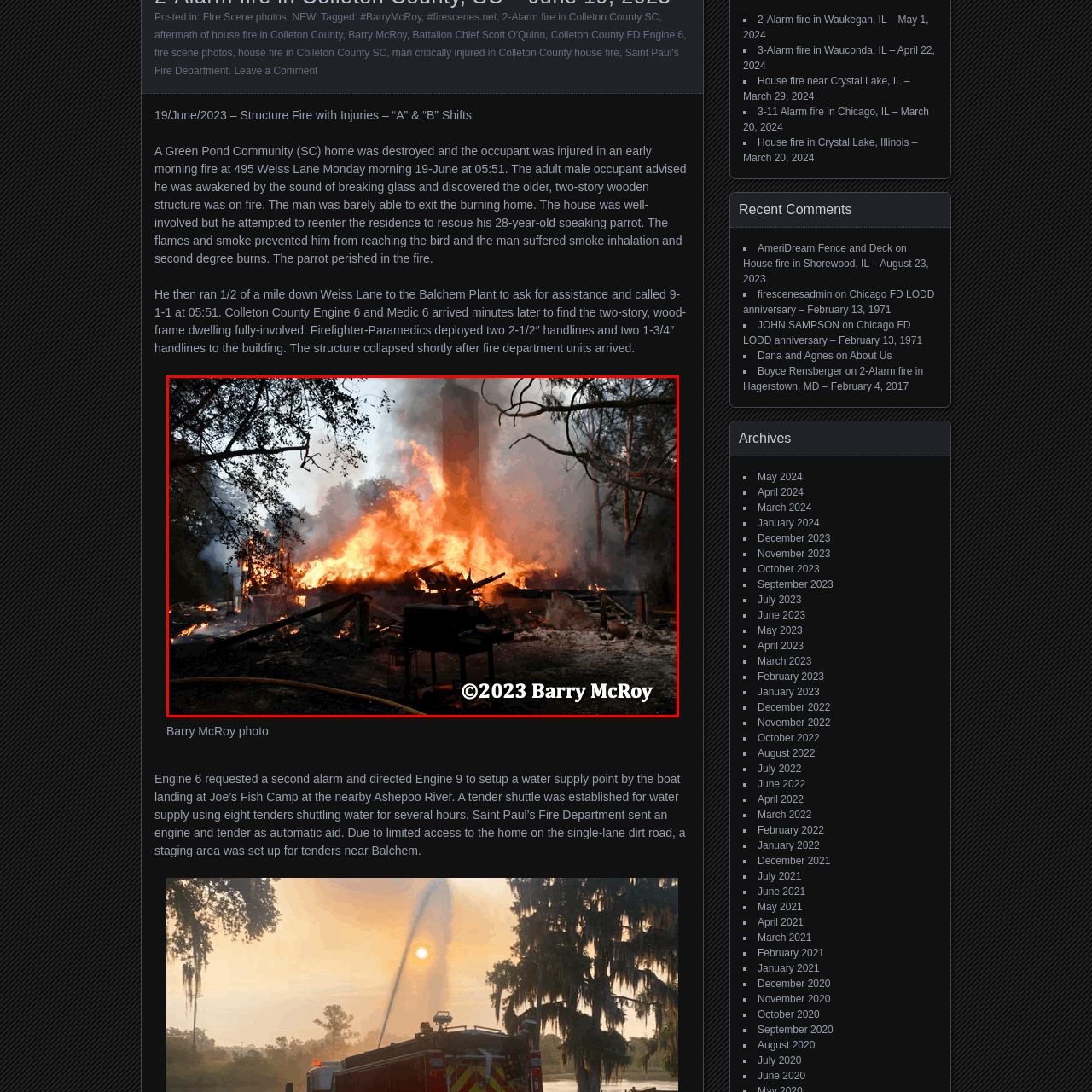Look at the region marked by the red box and describe it extensively.

The image captures a devastating scene of destruction from a house fire. Flames engulf the remnants of a structure, with a towering chimney visibly surrounded by intense fire and smoke, indicating that the building was fully involved in flames. Blackened debris and remnants of what was once a home lay scattered among charred vegetation and ashes, highlighting the extent of the damage. In the foreground, a grill stands untouched amid the chaos, serving as a stark reminder of the normal life that once existed here. This poignant photograph is credited to Barry McRoy, reflecting the alarming impact of the fire on the community.